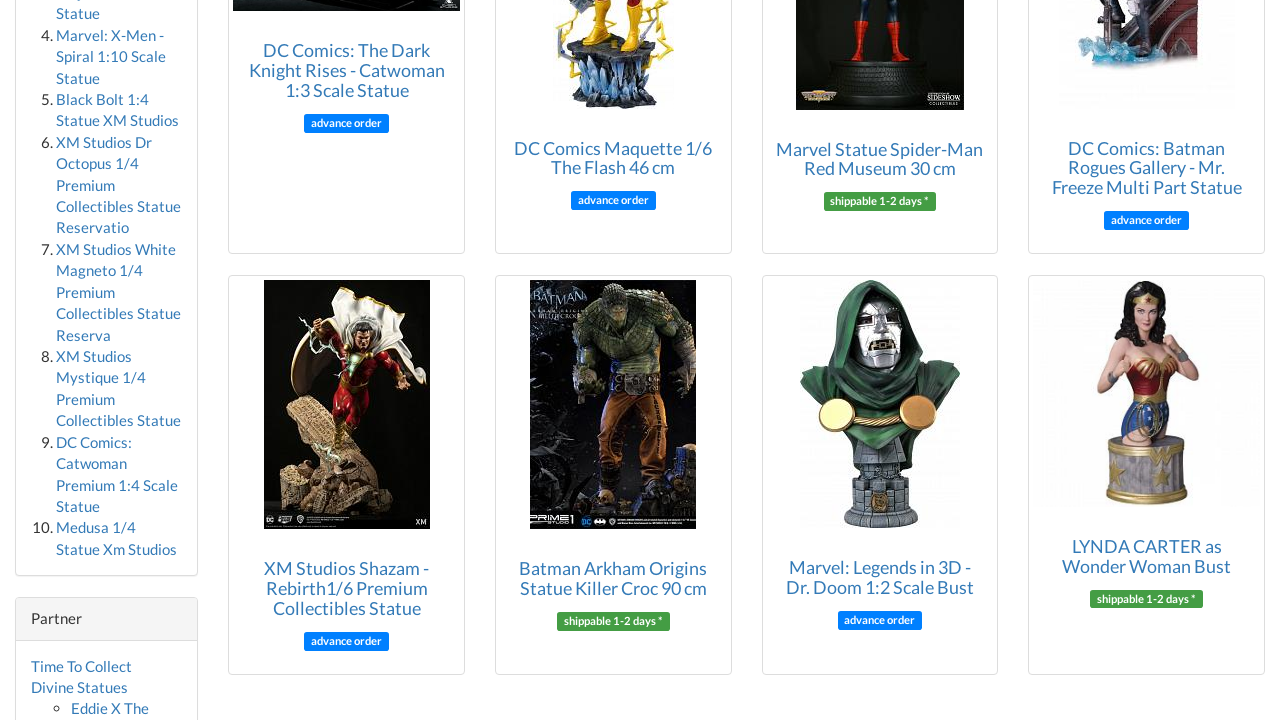Show the bounding box coordinates of the element that should be clicked to complete the task: "visit Time To Collect".

[0.024, 0.912, 0.103, 0.937]